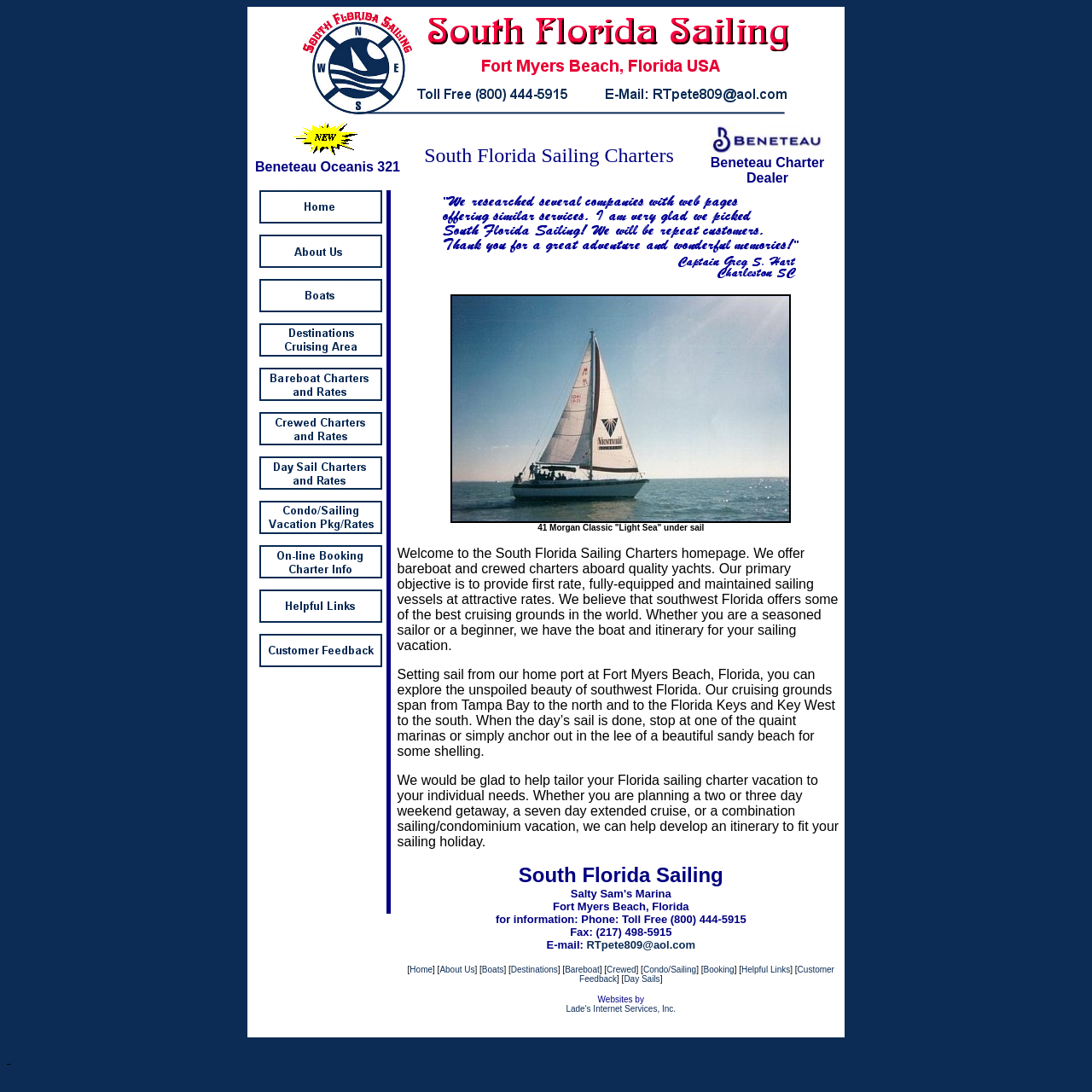Give a detailed account of the webpage's layout and content.

This webpage is about South Florida Sailing Charters, offering crewed and bareboat chartering services in Southwest Florida, including Naples, Marco Island, Sanibel, Captiva, and the Gulf of Mexico. 

At the top of the page, there is a table with a Beneteau Oceanis 321 image and text describing the yacht. Below this, there is a navigation menu with links to various pages, including the homepage, about the company, boats, cruising destinations, bareboat and crewed chartering information, condo and sailing vacation packages, and booking.

The main content of the page is divided into two sections. The left section has a large block of text describing the company's services, including their primary objective, the quality of their yachts, and the cruising grounds they offer. There are also several images, including one of a 41 Morgan Classic "Light Sea" yacht under sail.

The right section of the page has the company's contact information, including phone and fax numbers, an email address, and links to various pages on the website. There are also links to helpful resources, customer feedback, and day sails.

Throughout the page, there are several images of yachts and sailing-related scenes, as well as a few icons and graphics. The overall layout is organized and easy to navigate, with clear headings and concise text.